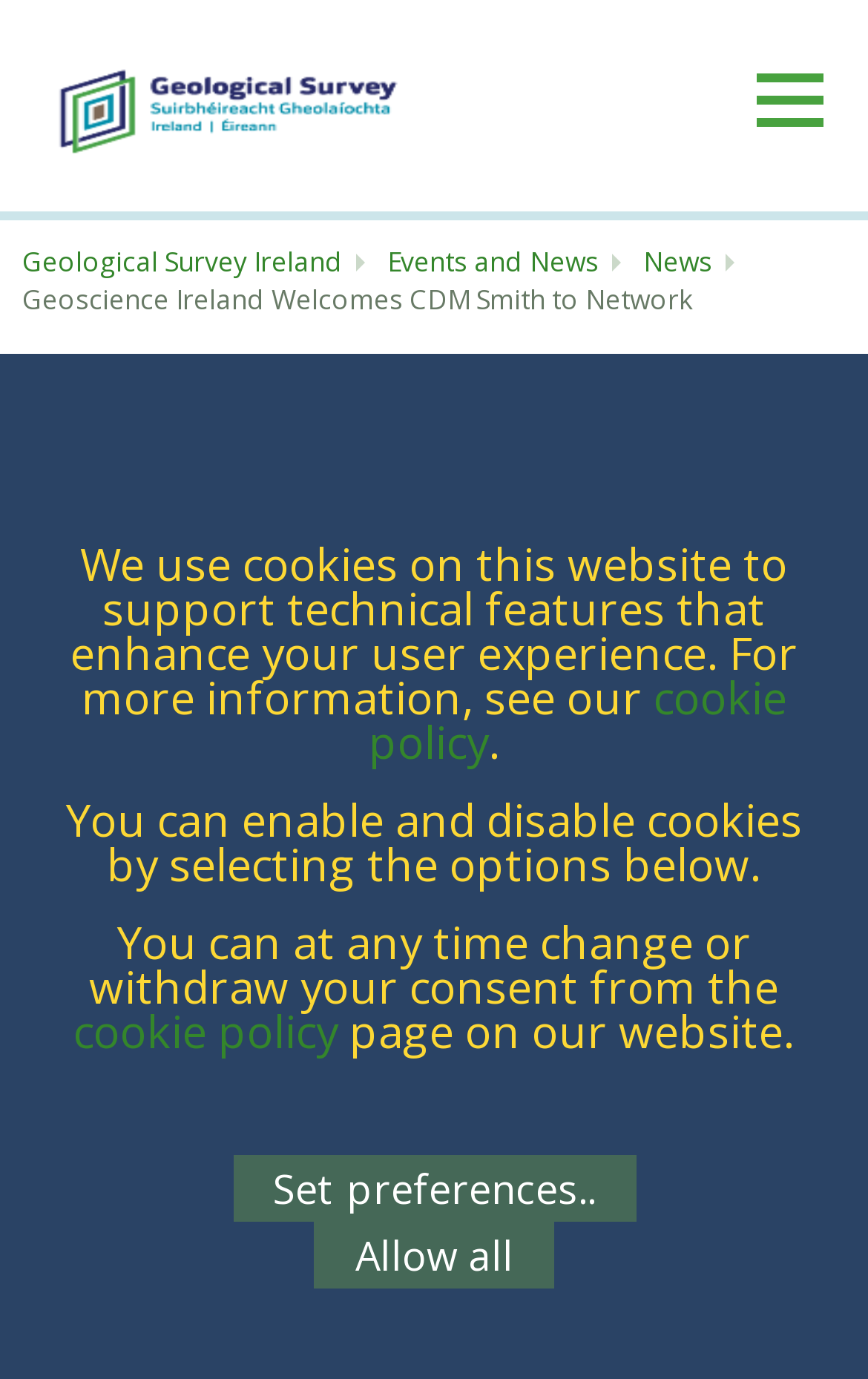Please identify the bounding box coordinates of the clickable area that will fulfill the following instruction: "Allow all". The coordinates should be in the format of four float numbers between 0 and 1, i.e., [left, top, right, bottom].

[0.362, 0.886, 0.638, 0.934]